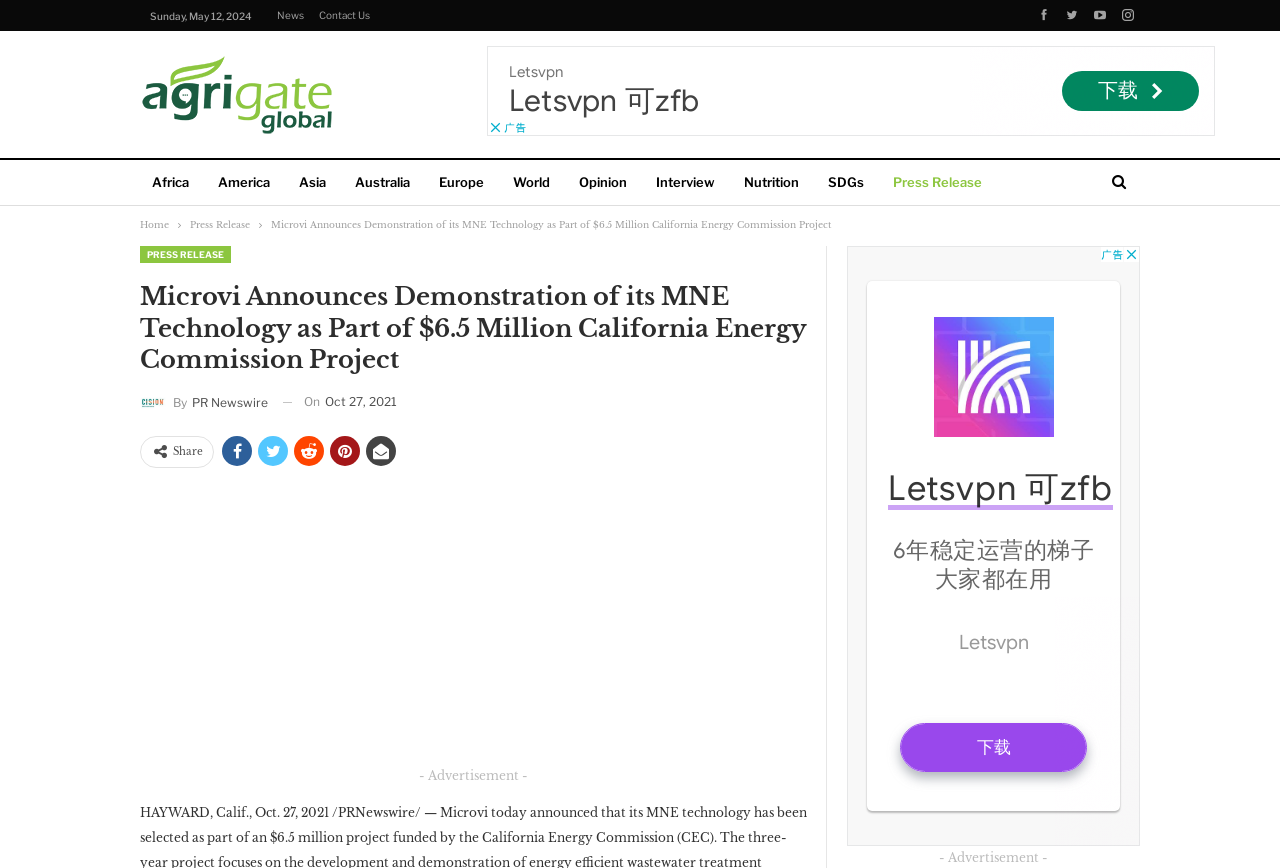Predict the bounding box coordinates of the area that should be clicked to accomplish the following instruction: "Click on the 'Contact Us' link". The bounding box coordinates should consist of four float numbers between 0 and 1, i.e., [left, top, right, bottom].

[0.249, 0.01, 0.289, 0.024]